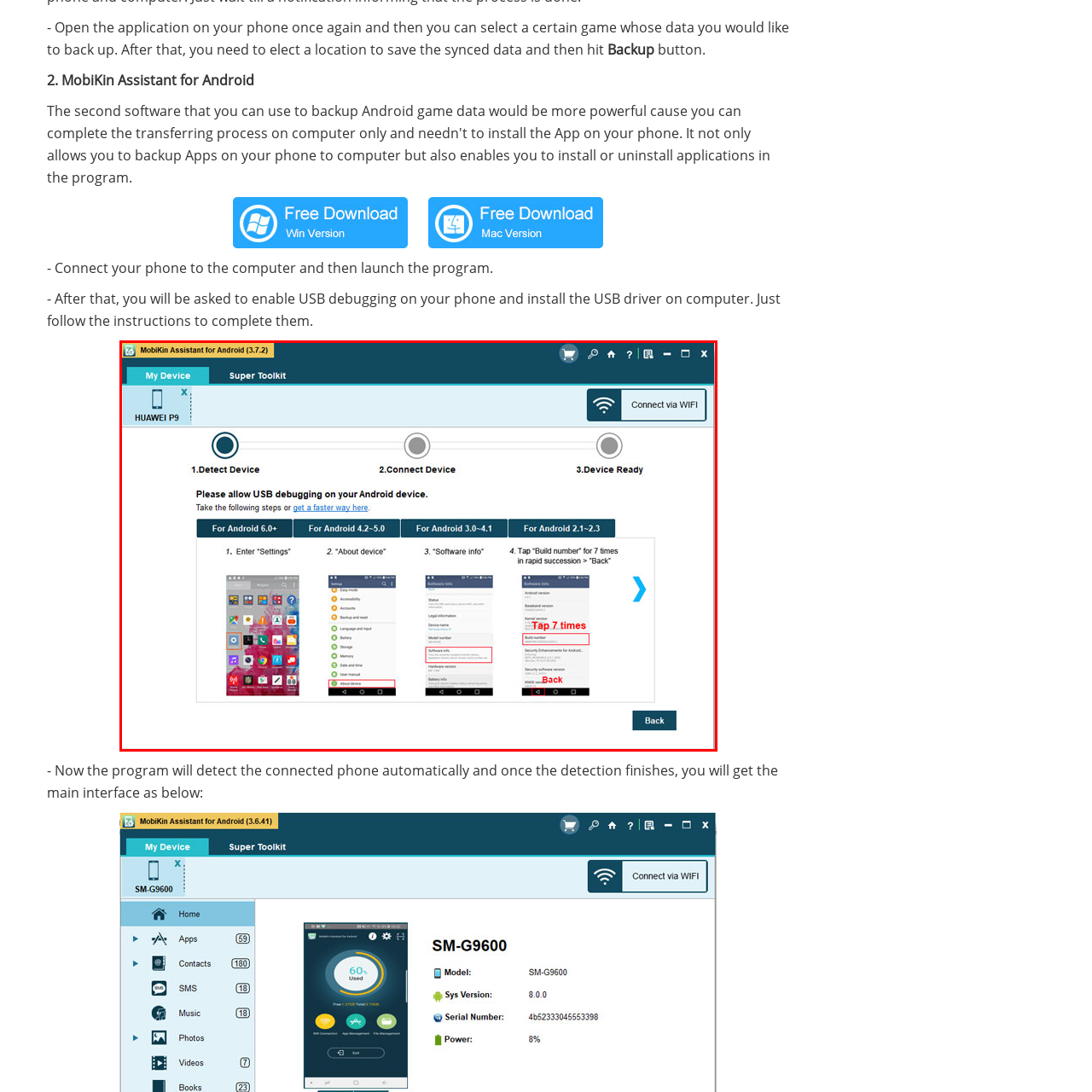Please scrutinize the image encapsulated by the red bounding box and provide an elaborate answer to the next question based on the details in the image: What is the model of the connected device?

The model of the connected device is 'HUAWEI P9' as it is specified next to the title 'My Device' at the top of the interface, indicating that the application is currently connected to this specific device.